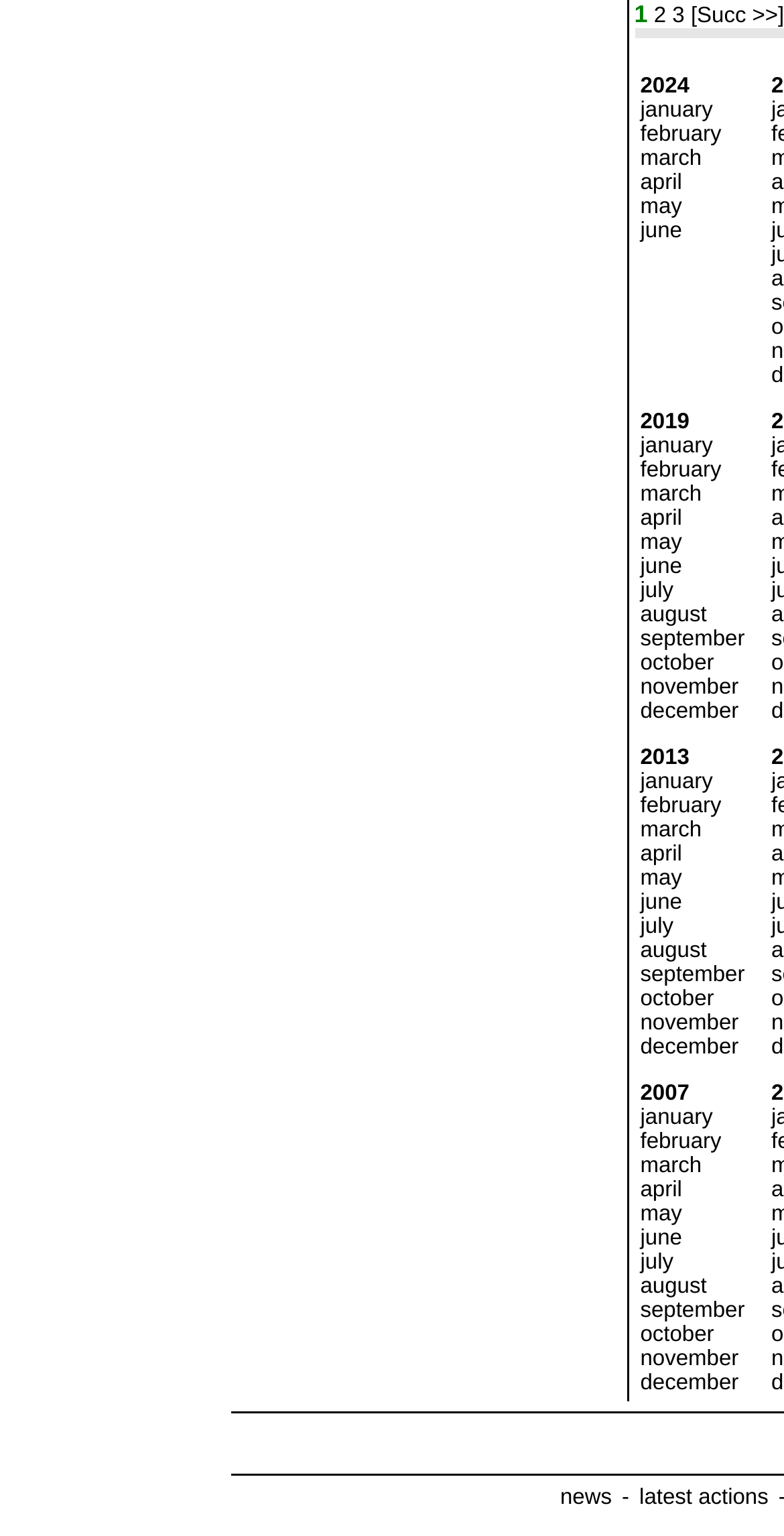Locate and provide the bounding box coordinates for the HTML element that matches this description: "august".

[0.817, 0.83, 0.901, 0.846]